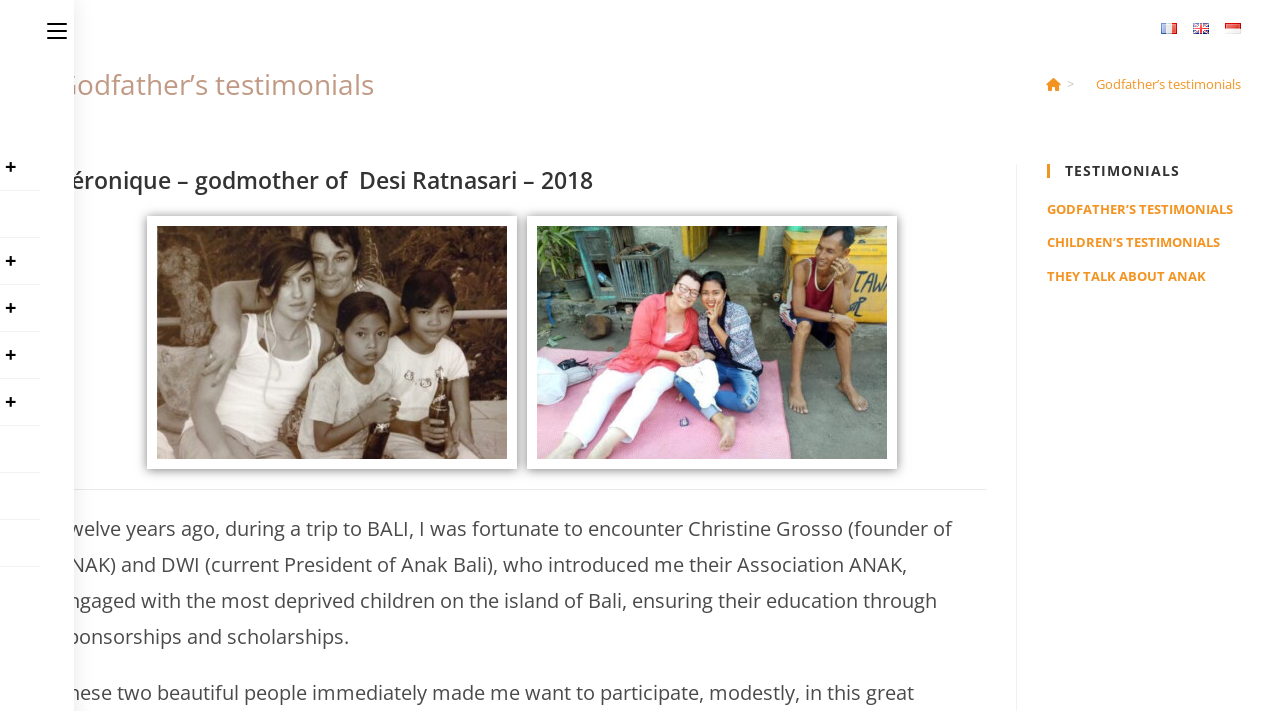Please indicate the bounding box coordinates for the clickable area to complete the following task: "Switch to French language". The coordinates should be specified as four float numbers between 0 and 1, i.e., [left, top, right, bottom].

[0.907, 0.024, 0.92, 0.054]